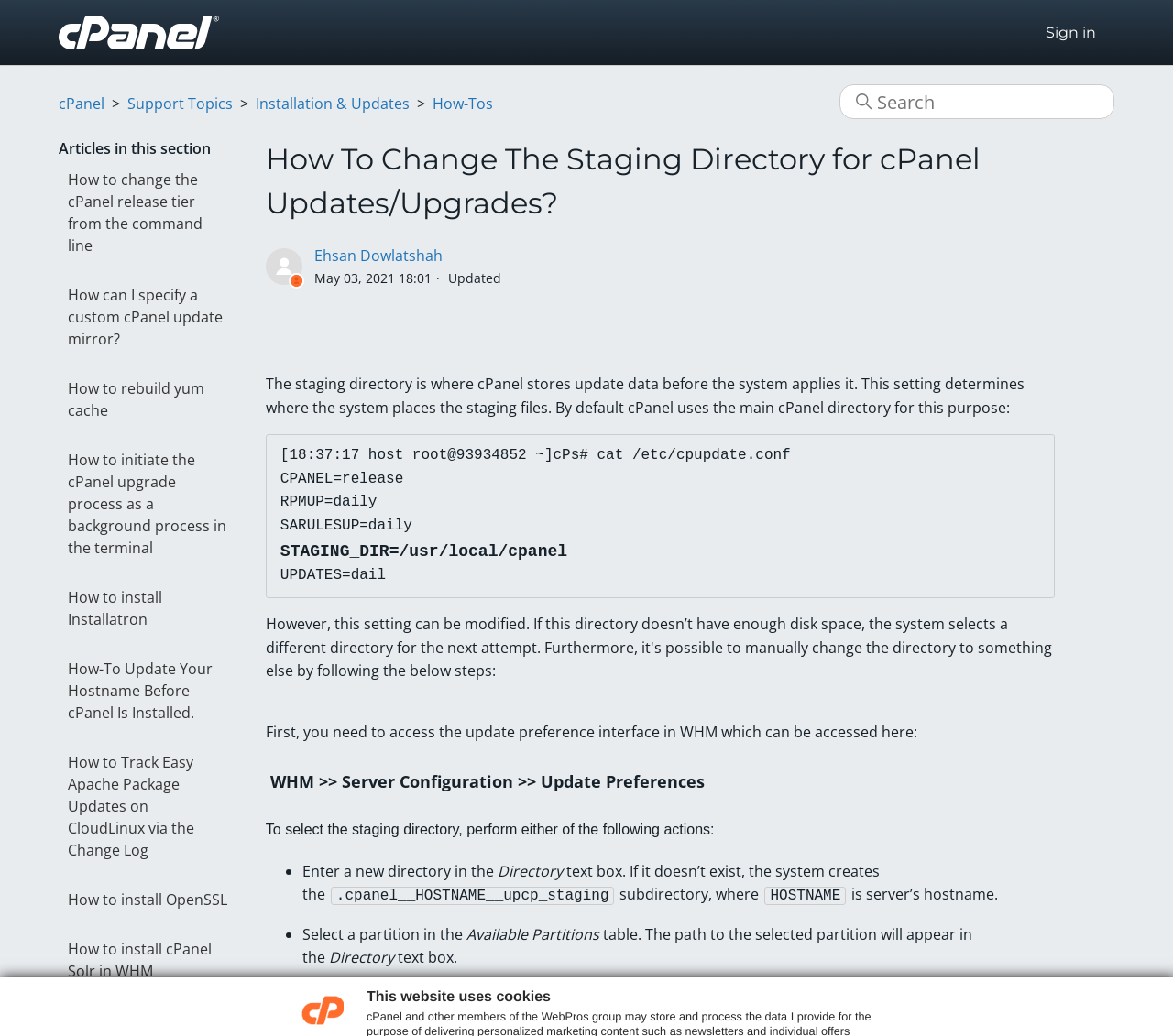Locate the bounding box coordinates of the element that needs to be clicked to carry out the instruction: "Read How to change the cPanel release tier from the command line". The coordinates should be given as four float numbers ranging from 0 to 1, i.e., [left, top, right, bottom].

[0.05, 0.154, 0.203, 0.256]